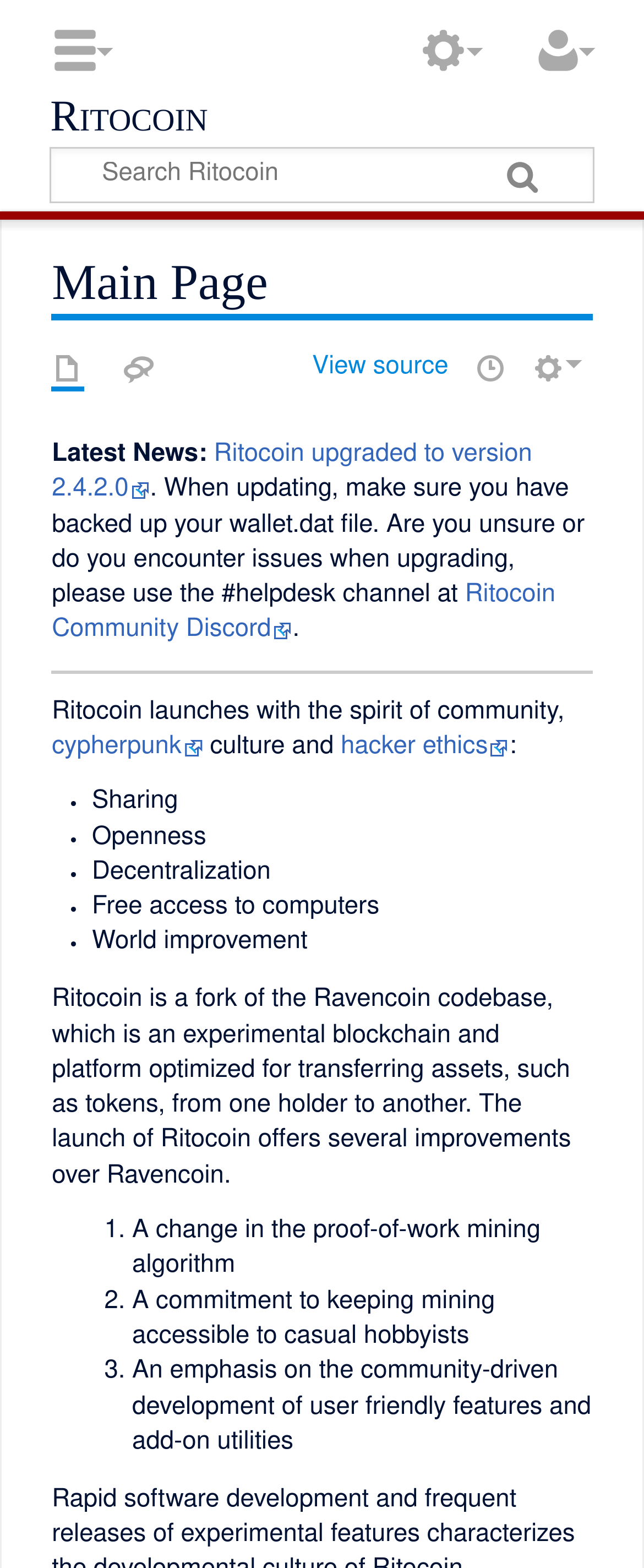Please respond in a single word or phrase: 
What is the purpose of Ritocoin?

Transferring assets